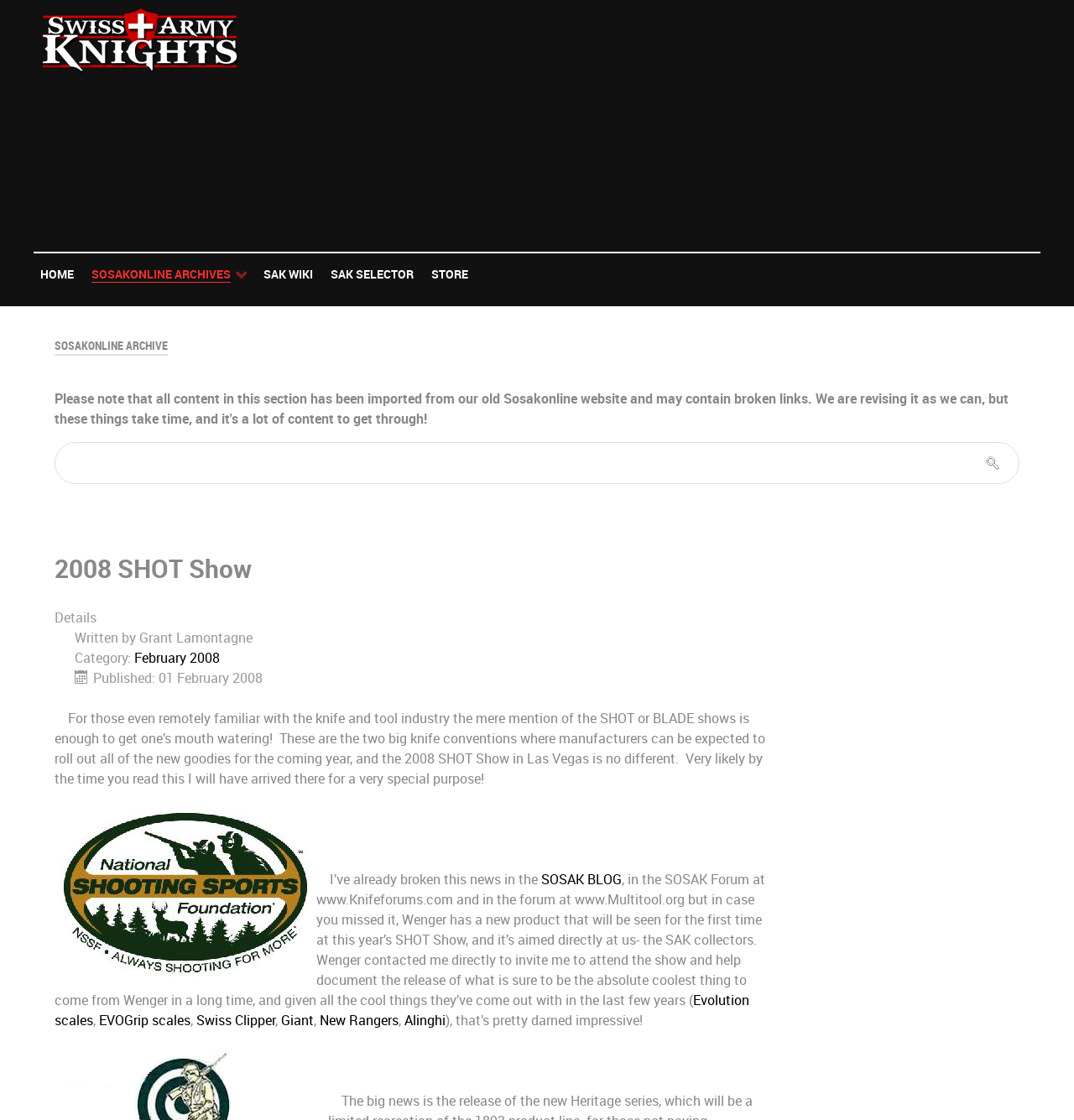Generate a comprehensive description of the webpage content.

The webpage is about the 2008 SHOT Show, a convention for the knife and tool industry. At the top left, there is a link to "Swiss Army Knights" accompanied by a small image. To the right of this, there is an advertisement iframe. 

Below the top section, there are five links in a row, including "HOME", "SOSAKONLINE ARCHIVES", "SAK WIKI", "SAK SELECTOR", and "STORE". 

Underneath these links, there is a heading "SOSAKONLINE ARCHIVE" followed by a search textbox. 

The main content of the webpage starts with a heading "2008 SHOT Show" and is divided into sections. The first section has a description list with terms "Details", "Written by", "Category:", and "Published:". The corresponding details are "Grant Lamontagne" as the author, "February 2008" as the category, and "01 February 2008" as the publication date.

The main article discusses the 2008 SHOT Show, mentioning that it is a significant event for the knife and tool industry. The author is excited to attend the show and mentions that Wenger, a well-known brand, has a new product that will be released at the show, which is aimed at Swiss Army Knife (SAK) collectors. 

Throughout the article, there are links to other relevant topics, such as "SOSAK BLOG", "Evolution scales", "EVOGrip scales", "Swiss Clipper", "Giant", "New Rangers", and "Alinghi". 

At the bottom of the page, there is another advertisement iframe.